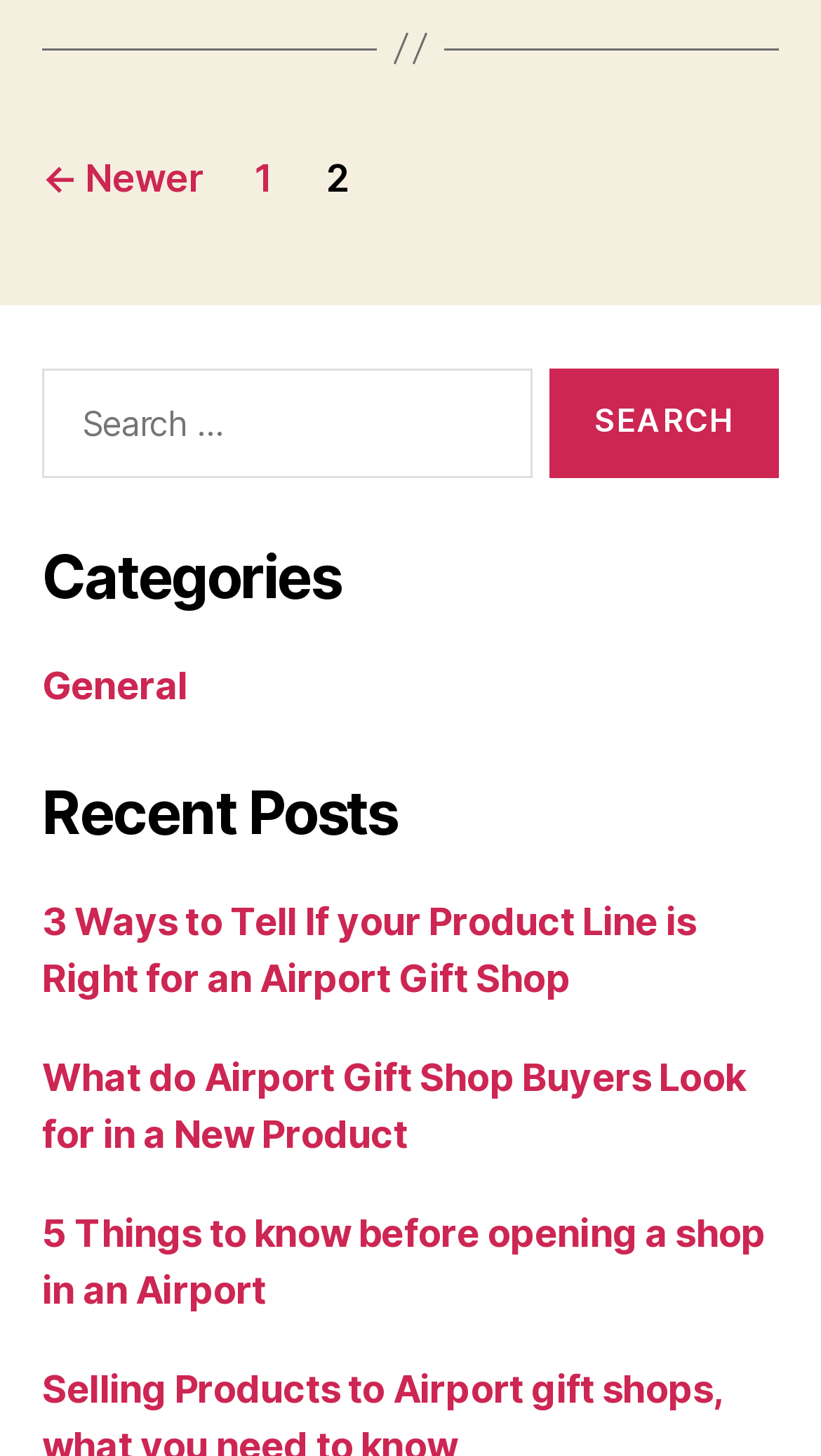How many navigation links are under 'Posts'?
Please craft a detailed and exhaustive response to the question.

I counted the number of links under the 'Posts' navigation section, which includes 'Newer', '1', and '2'.